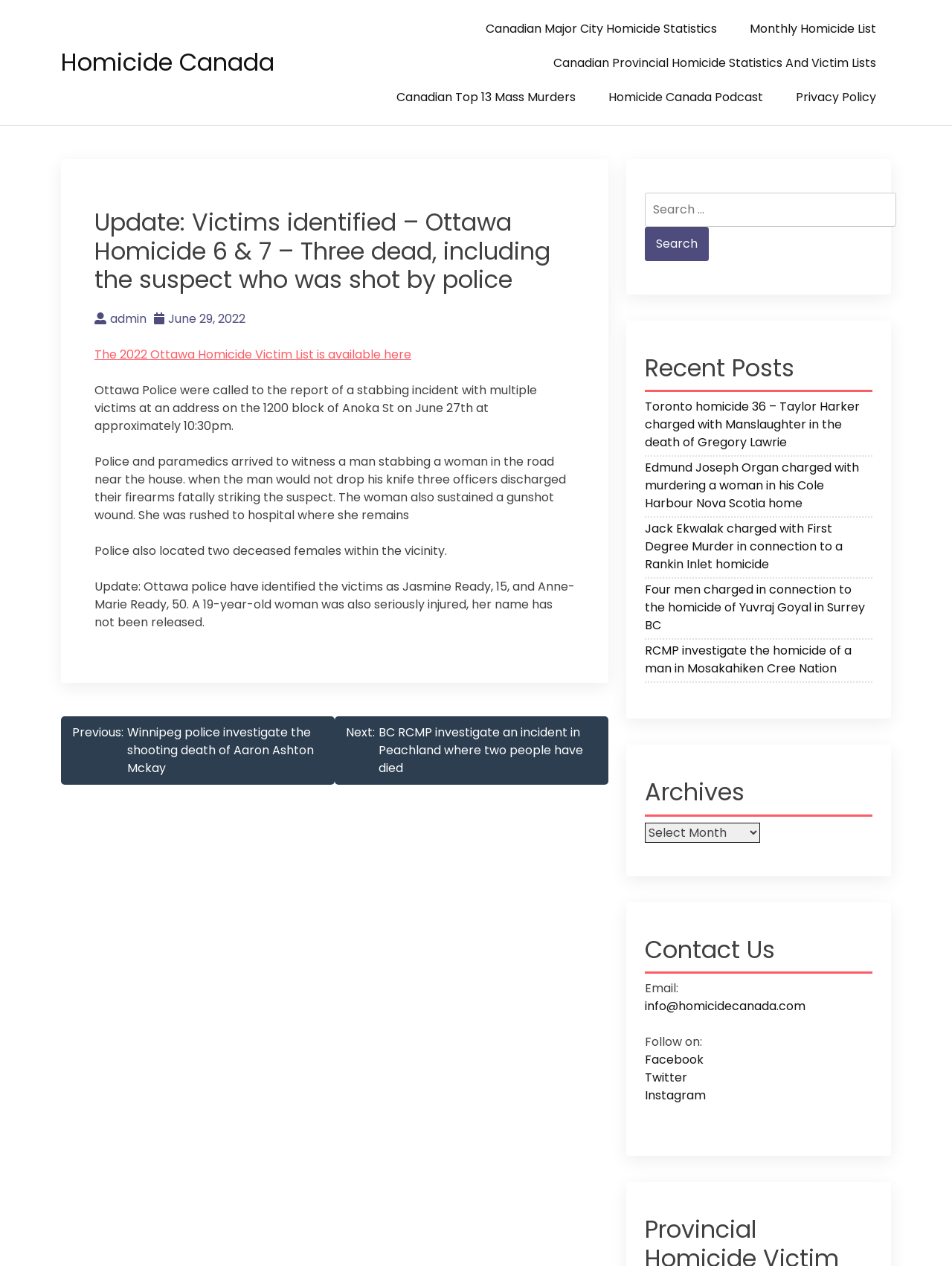Provide the bounding box coordinates of the HTML element this sentence describes: "Privacy Policy". The bounding box coordinates consist of four float numbers between 0 and 1, i.e., [left, top, right, bottom].

[0.82, 0.063, 0.936, 0.09]